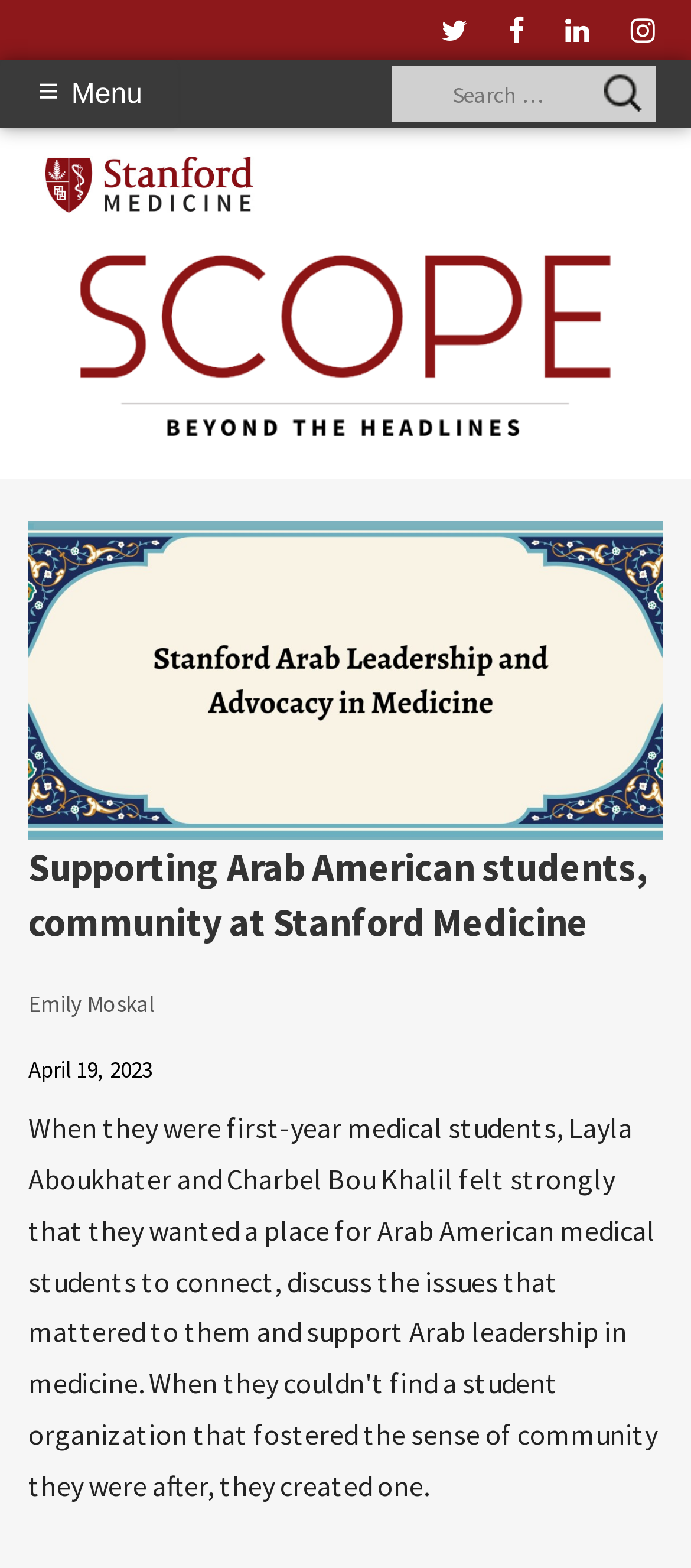Using the information from the screenshot, answer the following question thoroughly:
What is the name of the logo?

I found the name of the logo by looking at the image description, which mentions 'Scope logo' as the name of the logo.